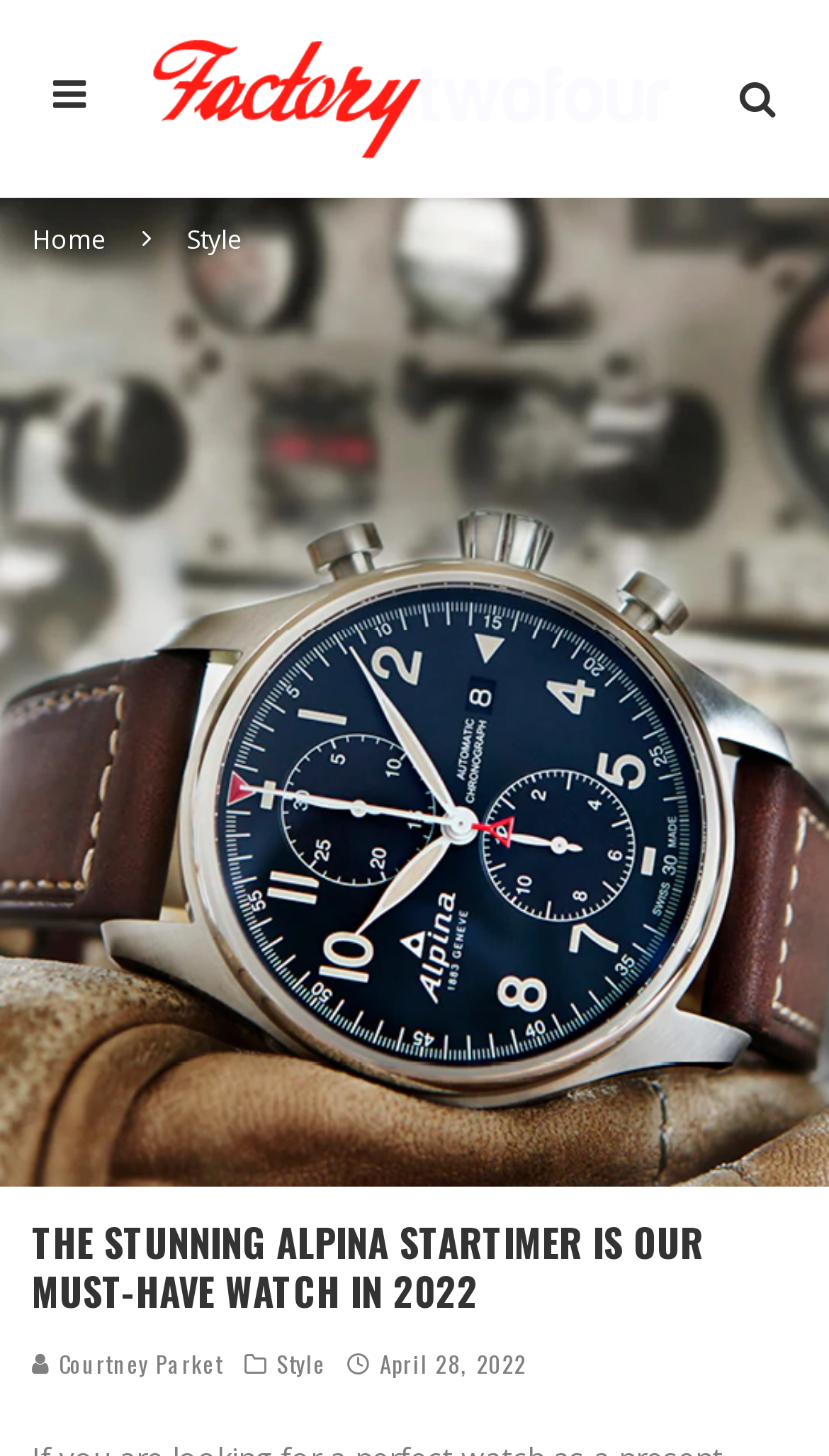Find the main header of the webpage and produce its text content.

THE STUNNING ALPINA STARTIMER IS OUR MUST-HAVE WATCH IN 2022